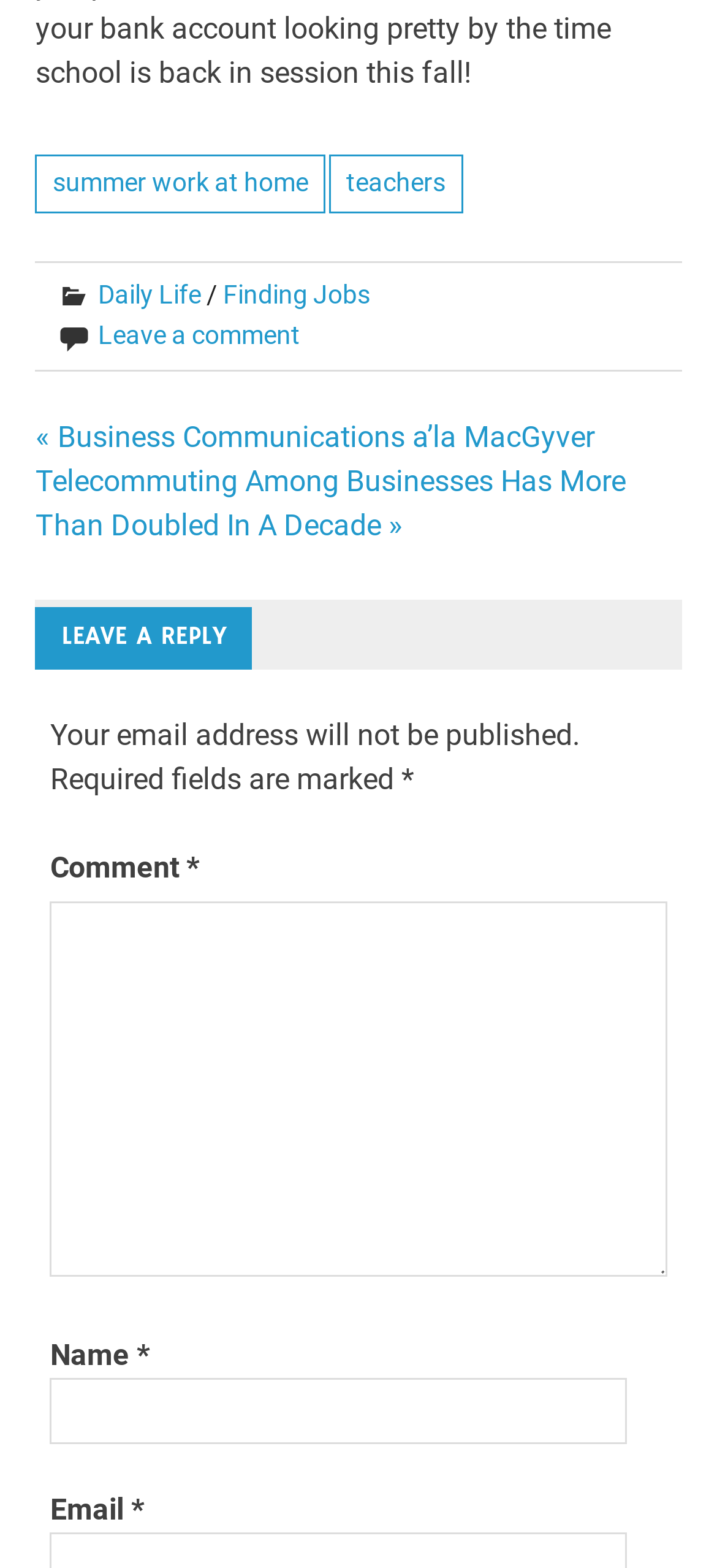Provide a brief response to the question below using one word or phrase:
How many required fields are there in the comment form?

3